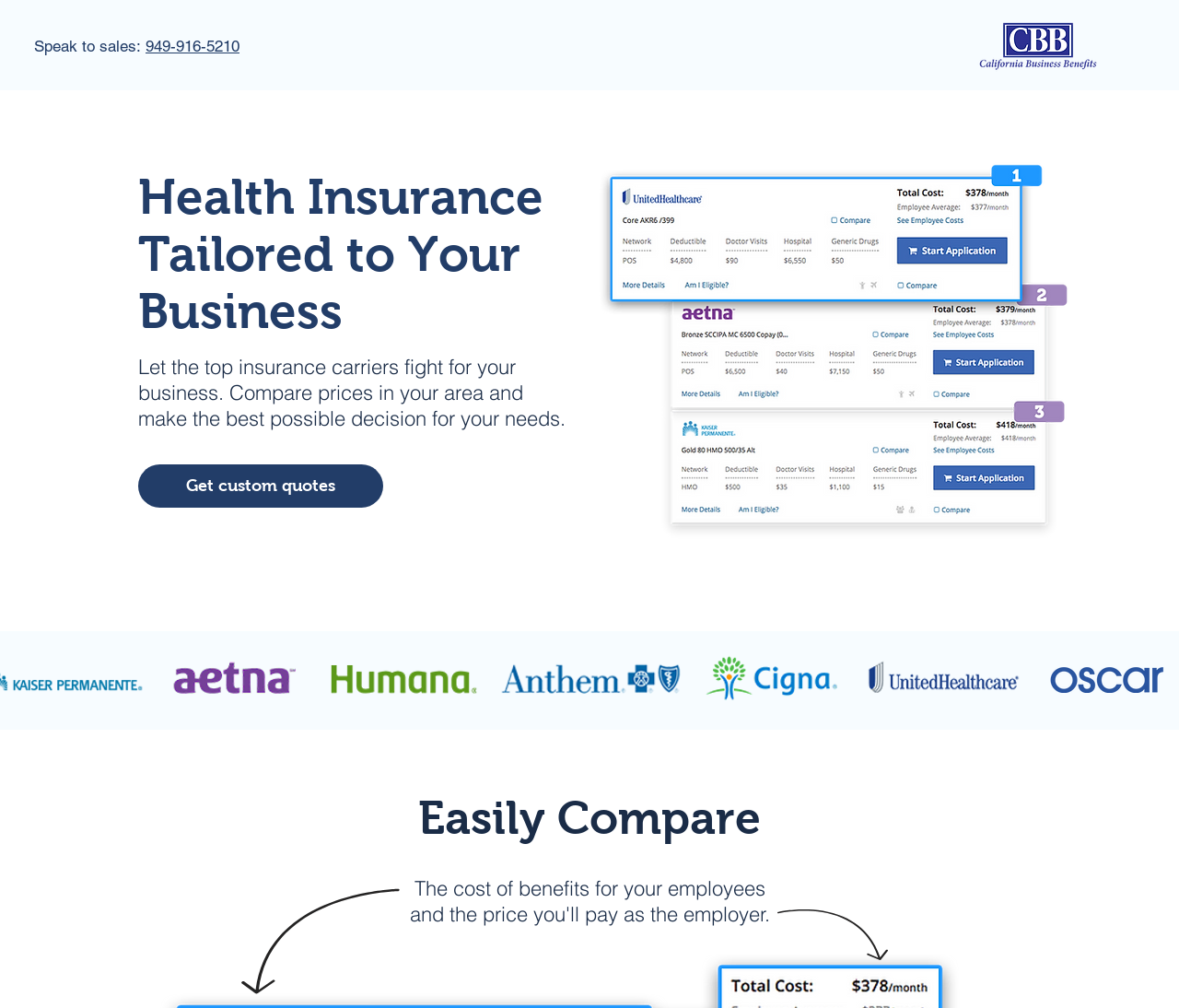What is the purpose of the website?
Please give a detailed answer to the question using the information shown in the image.

I inferred the purpose of the website by reading the headings and descriptions on the page, which mention 'Health Insurance Tailored to Your Business' and 'Compare prices in your area and make the best possible decision for your needs'.